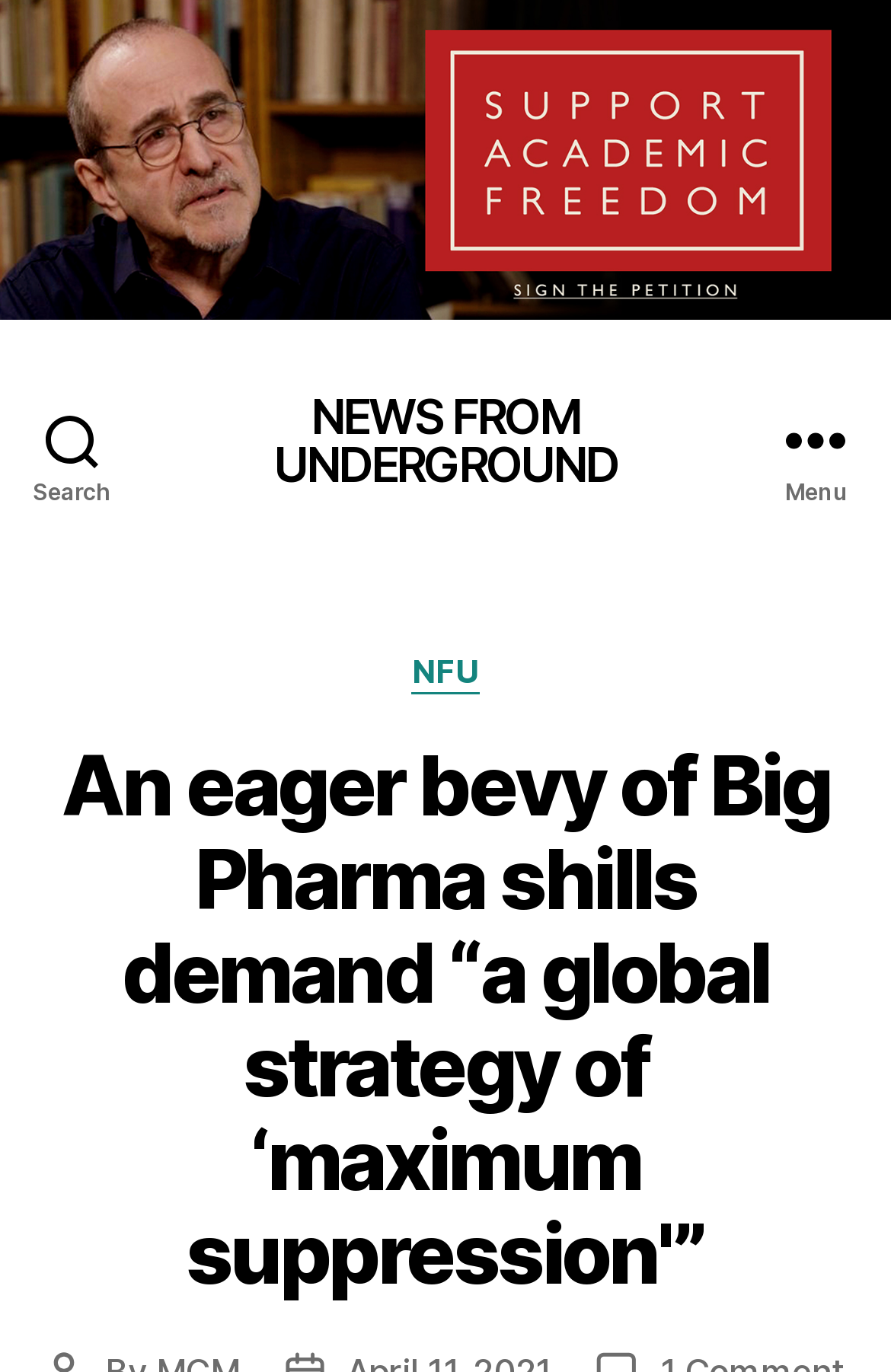Determine the bounding box coordinates (top-left x, top-left y, bottom-right x, bottom-right y) of the UI element described in the following text: NEWS FROM UNDERGROUND

[0.154, 0.286, 0.846, 0.356]